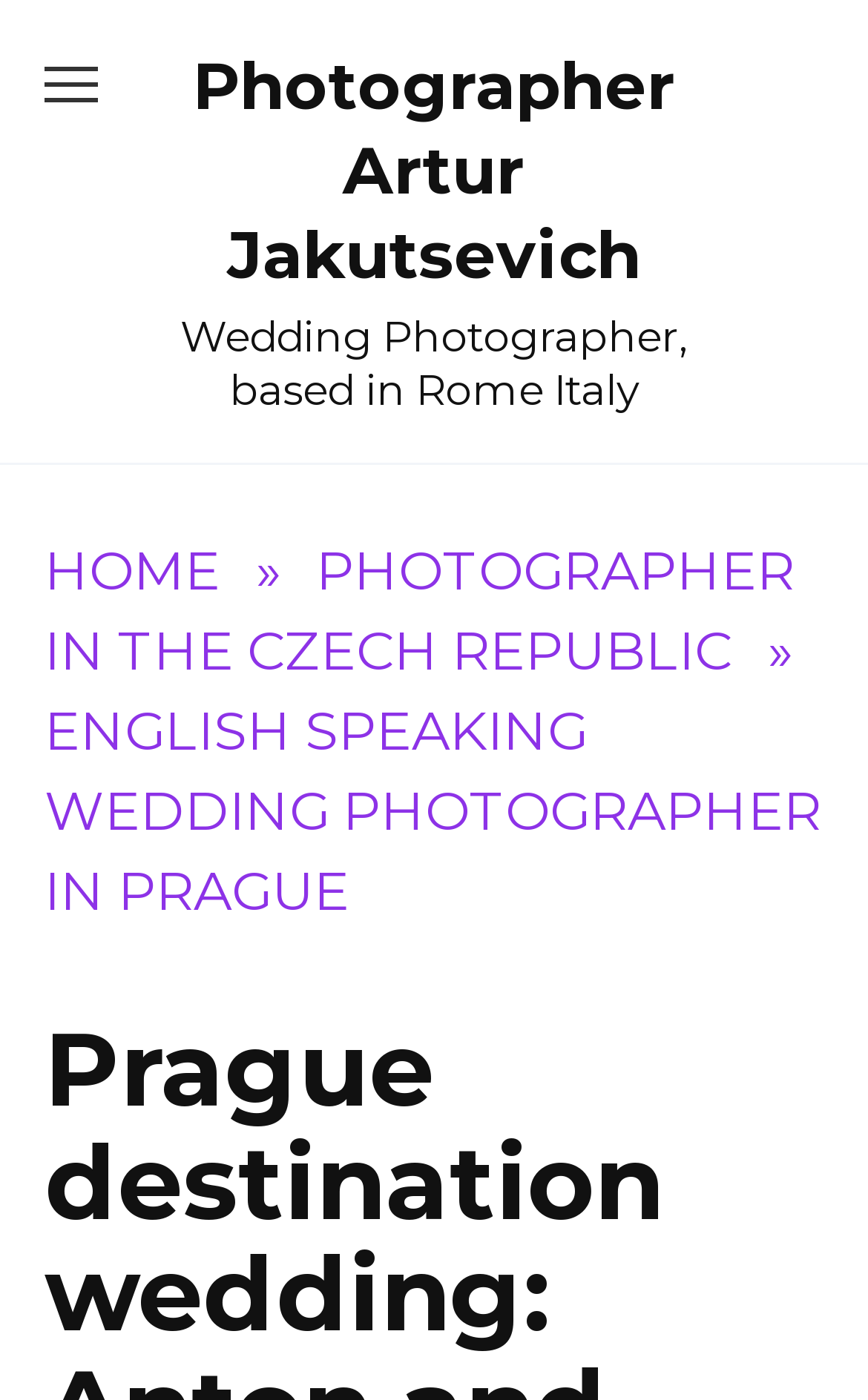Based on the provided description, "Photographer Artur Jakutsevich", find the bounding box of the corresponding UI element in the screenshot.

[0.222, 0.033, 0.778, 0.21]